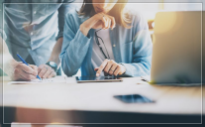Please give a succinct answer to the question in one word or phrase:
What is the purpose of the laptop in the scene?

Brainstorming or working on a project